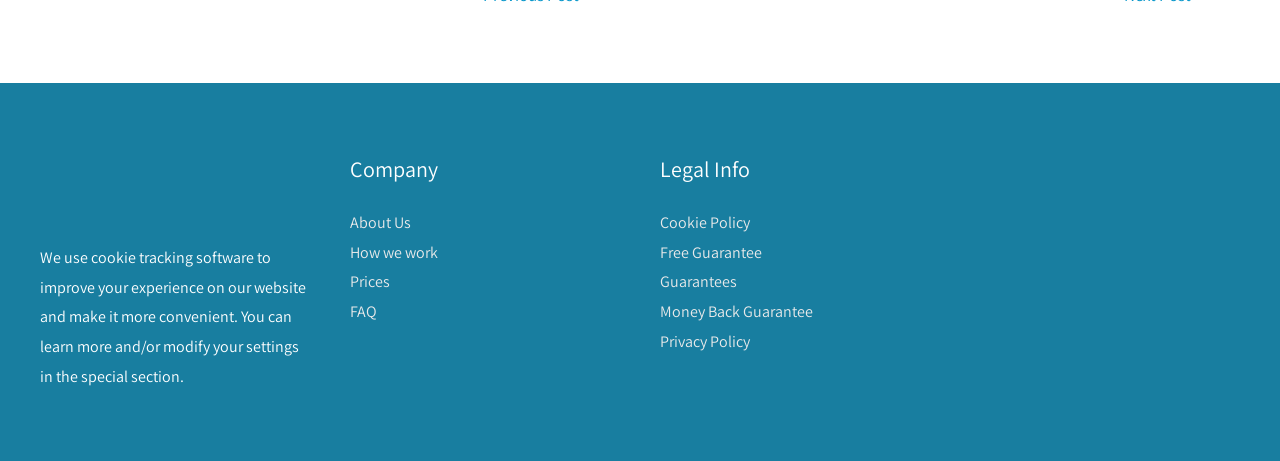Predict the bounding box of the UI element based on this description: "Guarantees".

[0.516, 0.589, 0.576, 0.634]